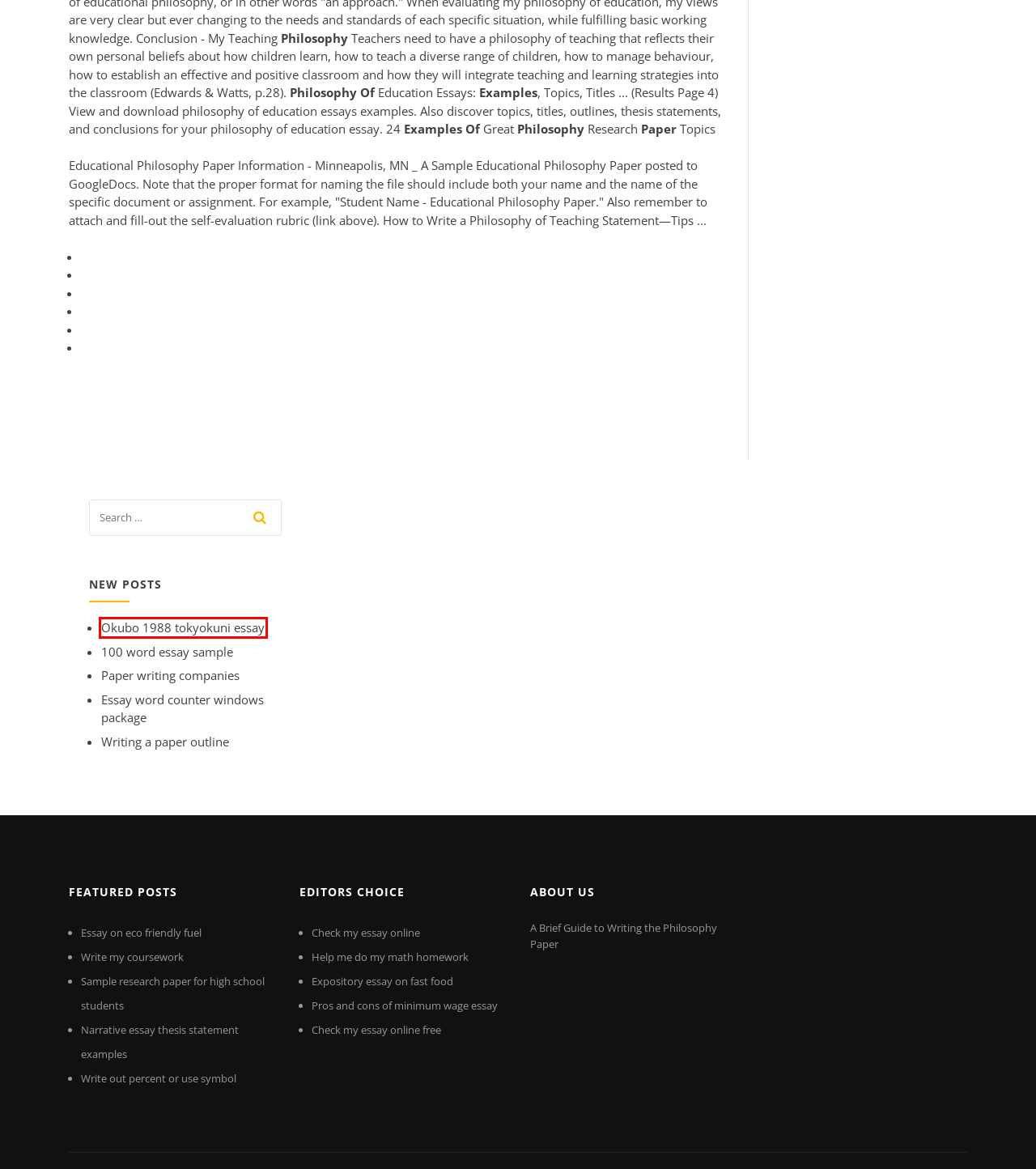Given a screenshot of a webpage featuring a red bounding box, identify the best matching webpage description for the new page after the element within the red box is clicked. Here are the options:
A. Paper writing companies oeodd
B. Okubo 1988 tokyokuni essay lvlhj
C. Essay on eco friendly fuel zpxrx
D. Check my essay online ltaga
E. 100 word essay sample fqepo
F. Help me do my math homework hbzhn
G. Sample research paper for high school students nazbe
H. Writing a paper outline ixoco

B